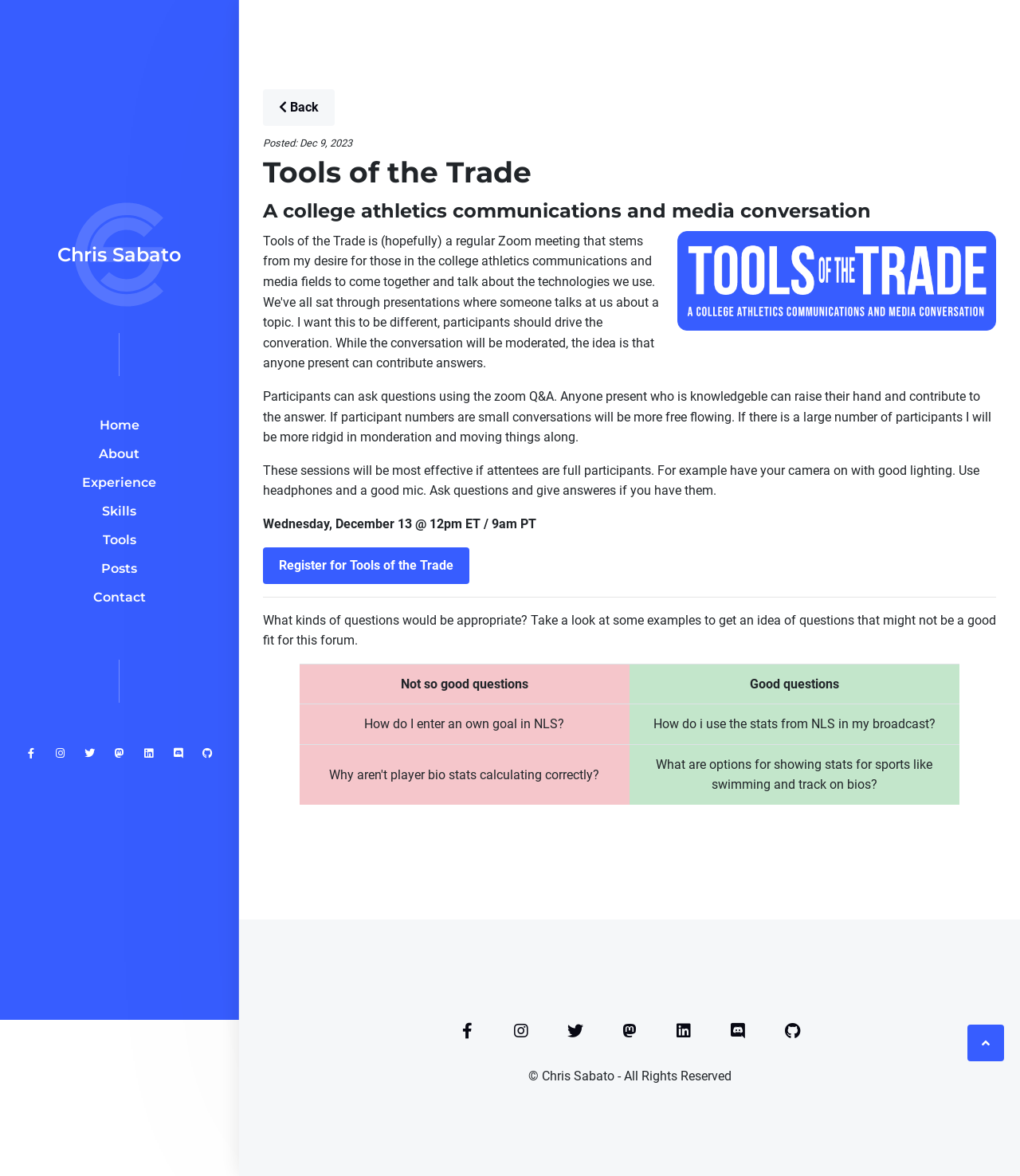Find the bounding box coordinates of the element I should click to carry out the following instruction: "Click on the 'Back' link".

[0.258, 0.076, 0.328, 0.107]